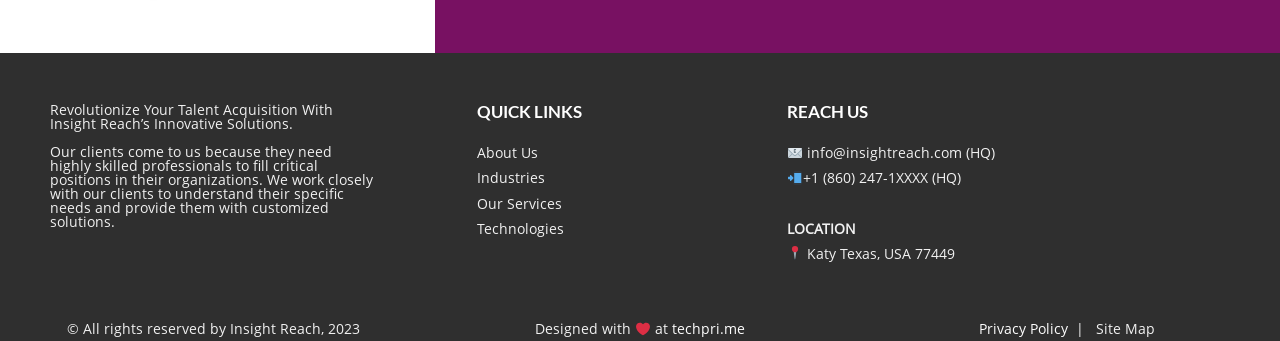Answer briefly with one word or phrase:
What is the location of the company?

Katy, Texas, USA 77449